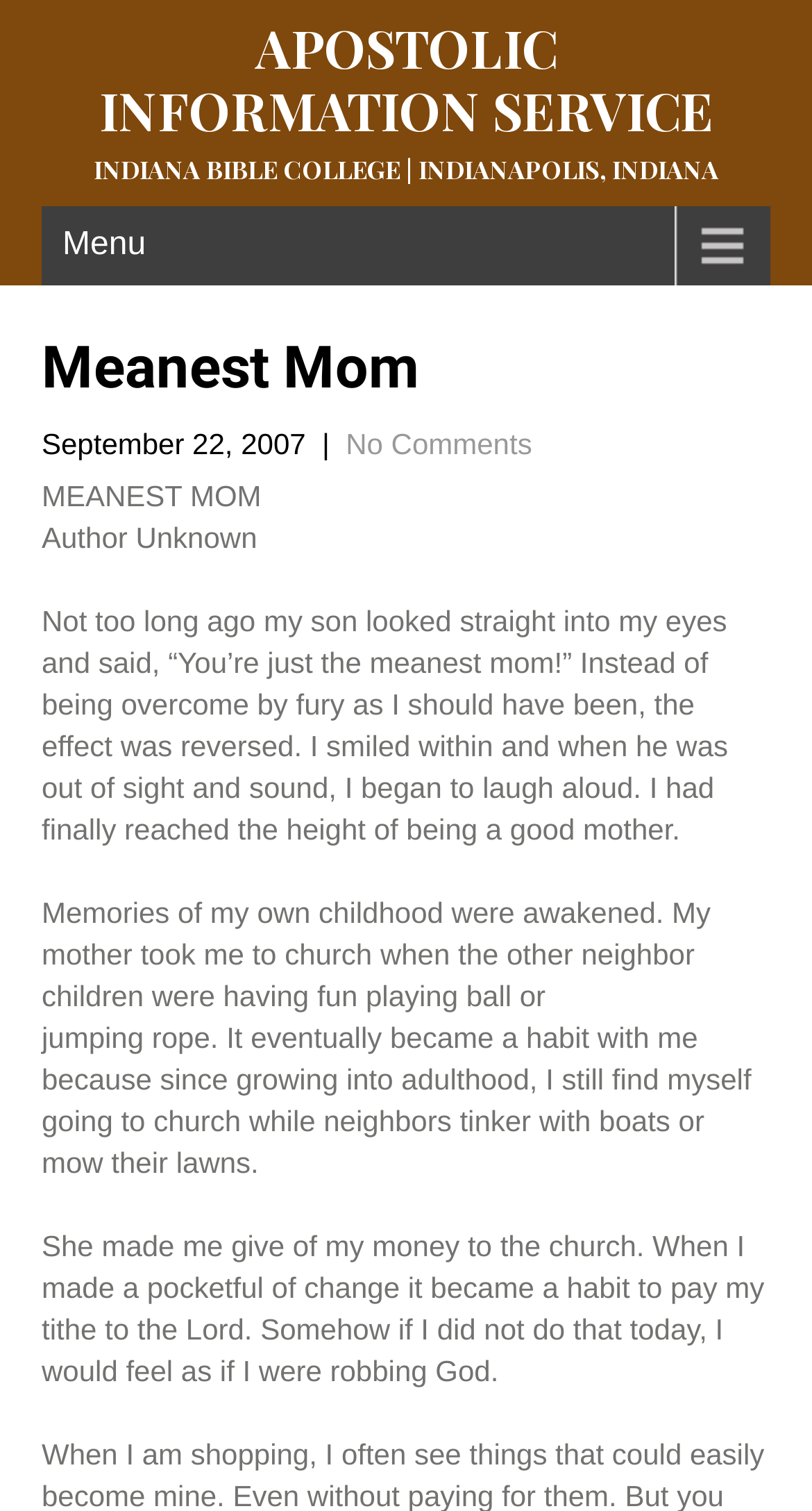What did the son call his mother?
Answer the question with a thorough and detailed explanation.

According to the webpage, the son looked straight into his mother's eyes and said, 'You're just the meanest mom!' as mentioned in the StaticText element with the text 'Not too long ago my son looked straight into my eyes and said, “You’re just the meanest mom!”'.